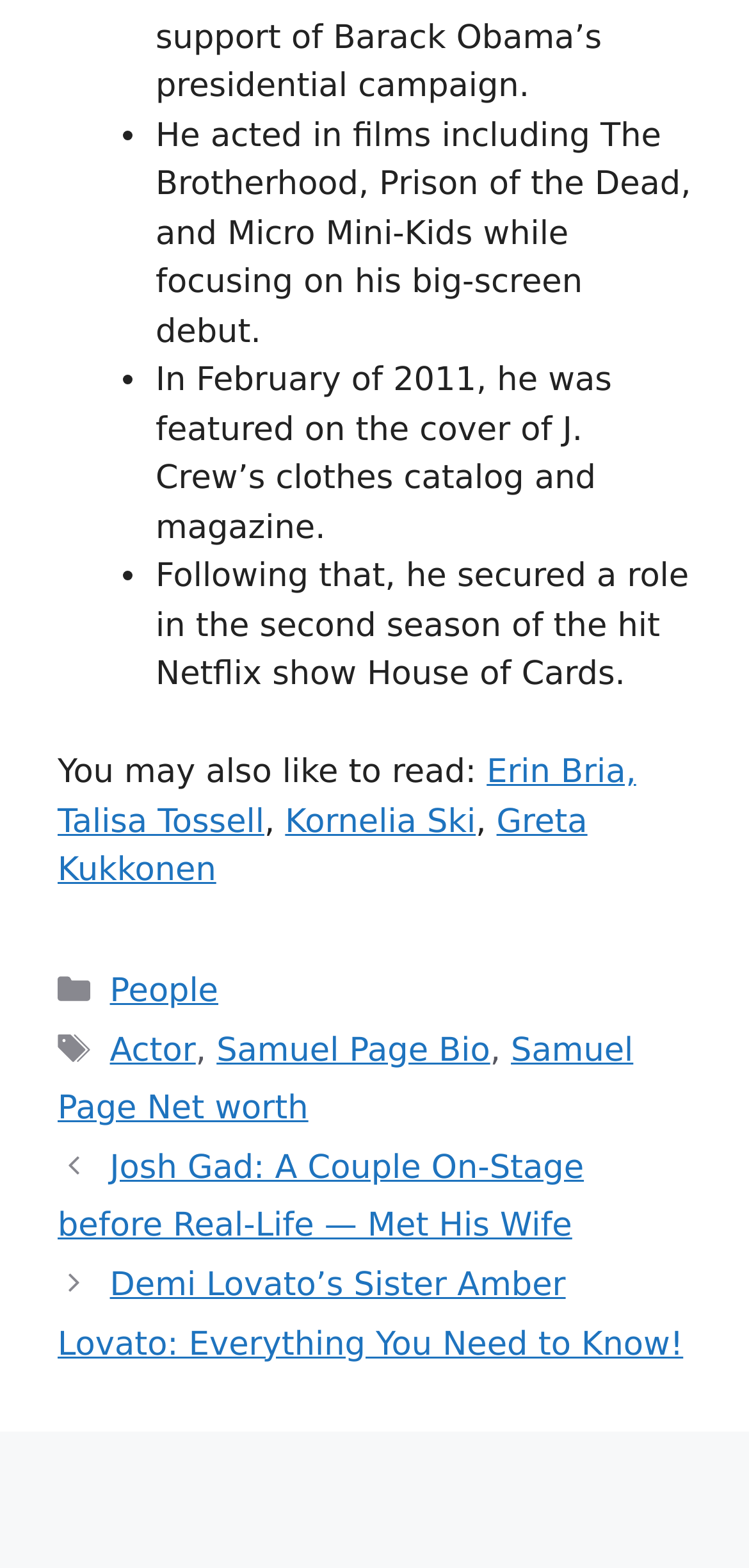Point out the bounding box coordinates of the section to click in order to follow this instruction: "Check the current theme".

None